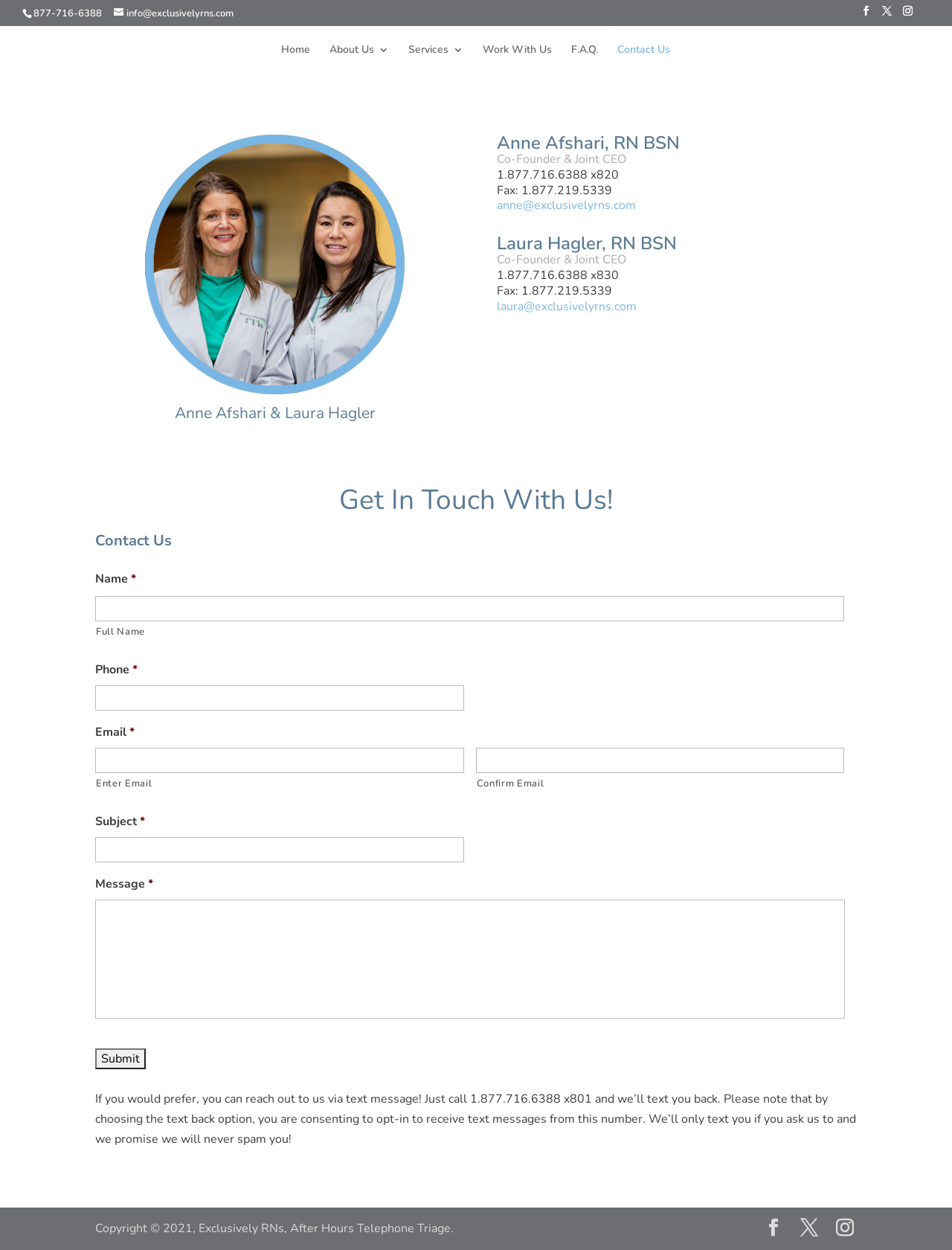Use one word or a short phrase to answer the question provided: 
What social media platform is Exclusively RNs linked to?

Instagram